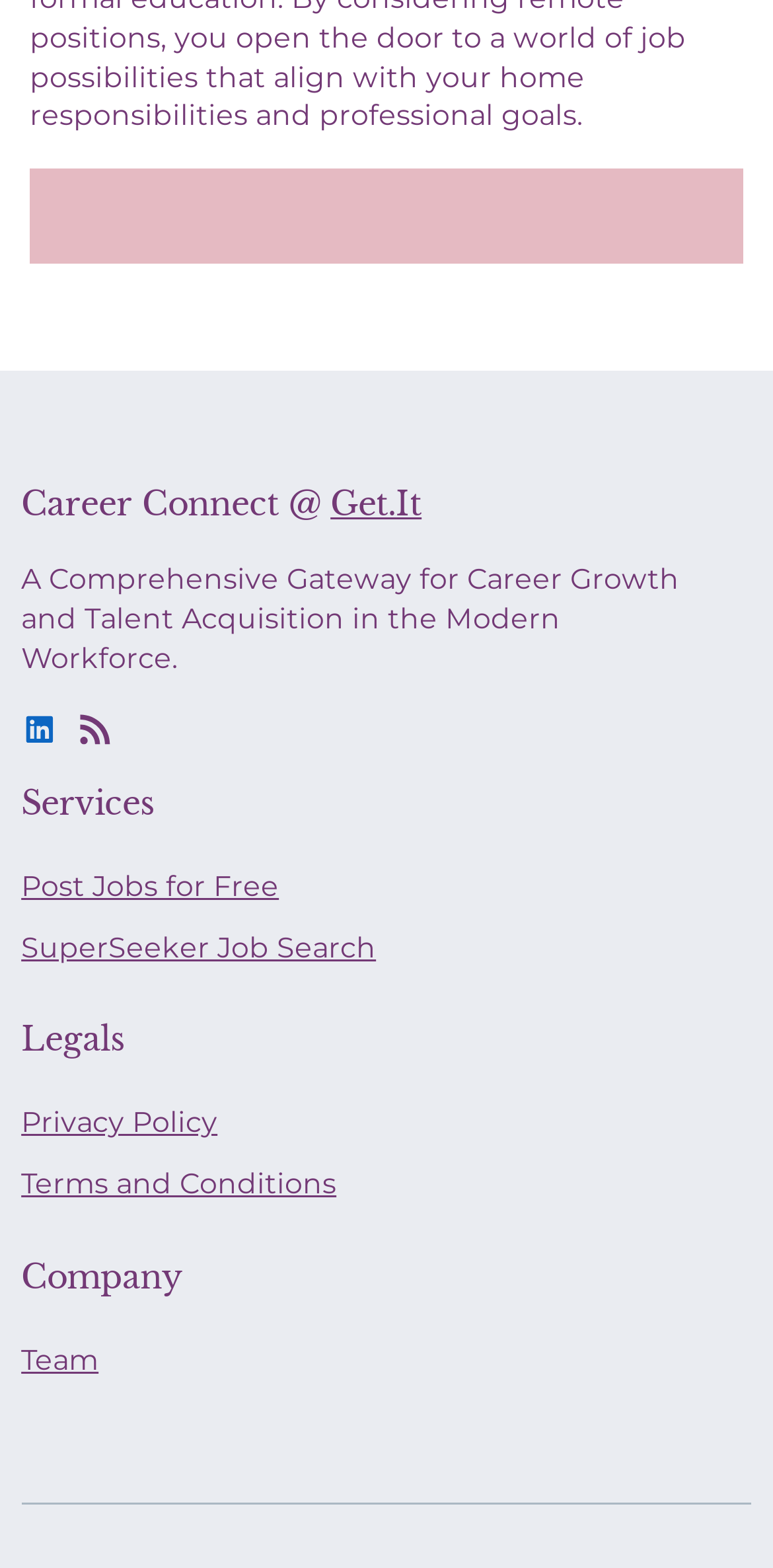Provide the bounding box coordinates in the format (top-left x, top-left y, bottom-right x, bottom-right y). All values are floating point numbers between 0 and 1. Determine the bounding box coordinate of the UI element described as: Privacy Policy

[0.027, 0.705, 0.281, 0.727]